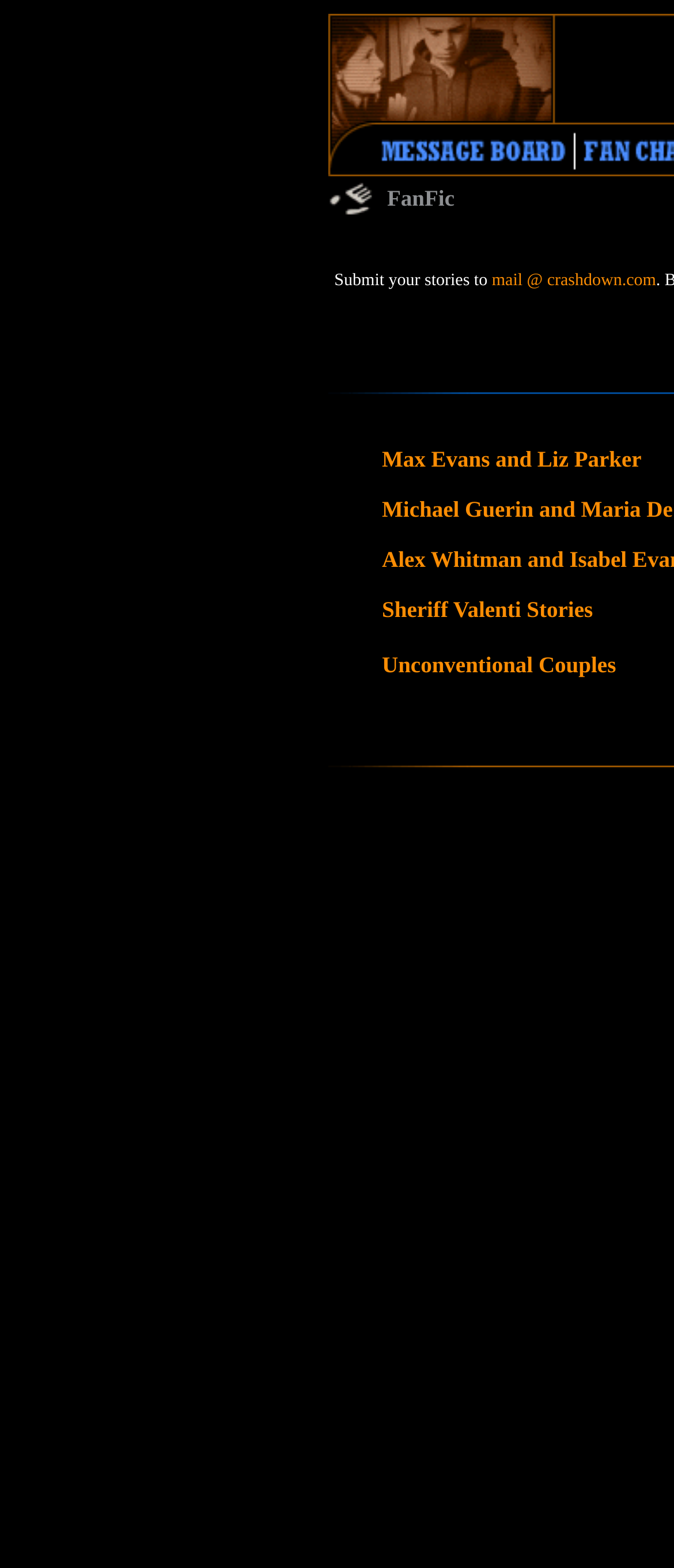Bounding box coordinates are specified in the format (top-left x, top-left y, bottom-right x, bottom-right y). All values are floating point numbers bounded between 0 and 1. Please provide the bounding box coordinate of the region this sentence describes: Max Evans and Liz Parker

[0.567, 0.284, 0.952, 0.301]